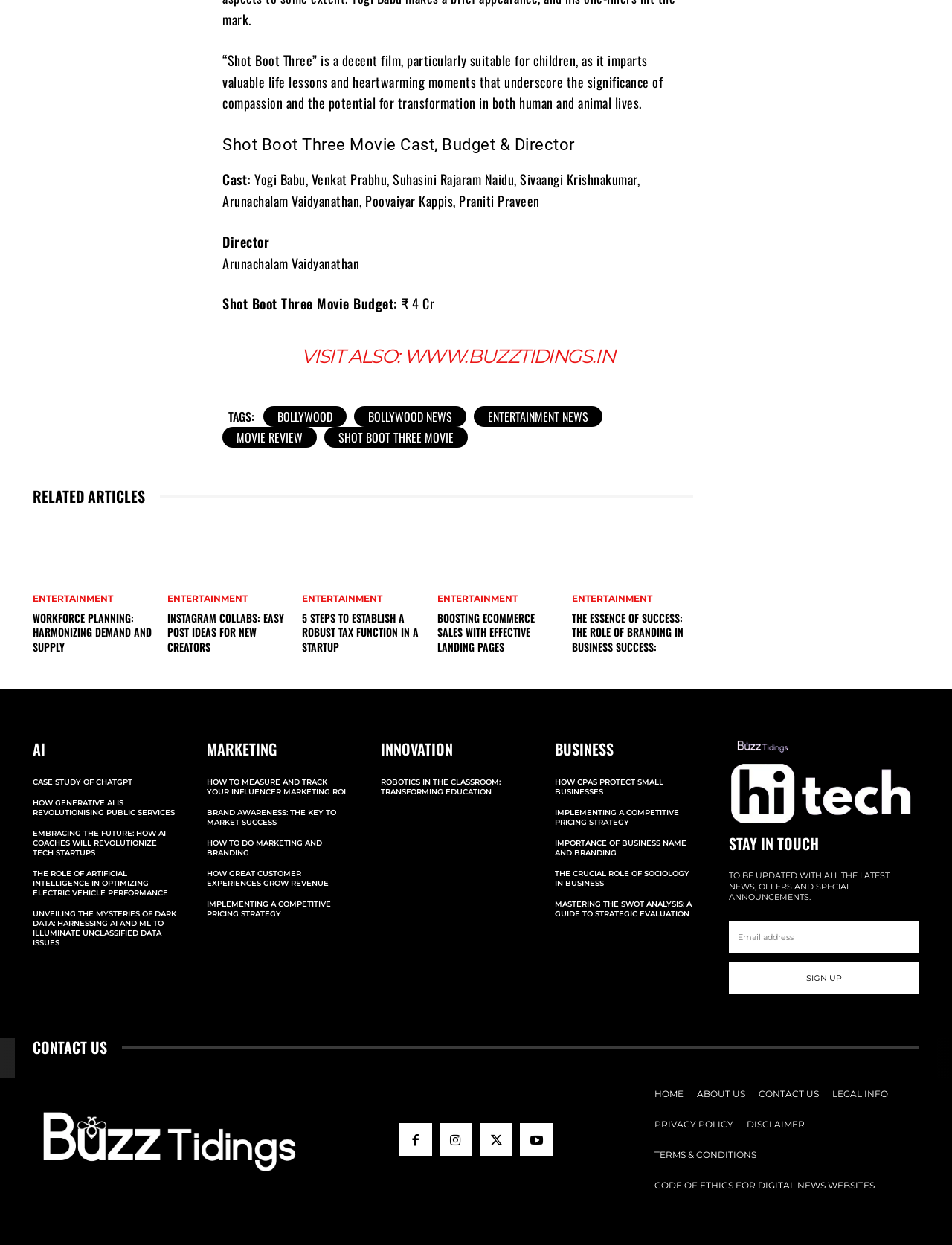Locate the bounding box coordinates of the UI element described by: "Home". Provide the coordinates as four float numbers between 0 and 1, formatted as [left, top, right, bottom].

[0.68, 0.866, 0.725, 0.891]